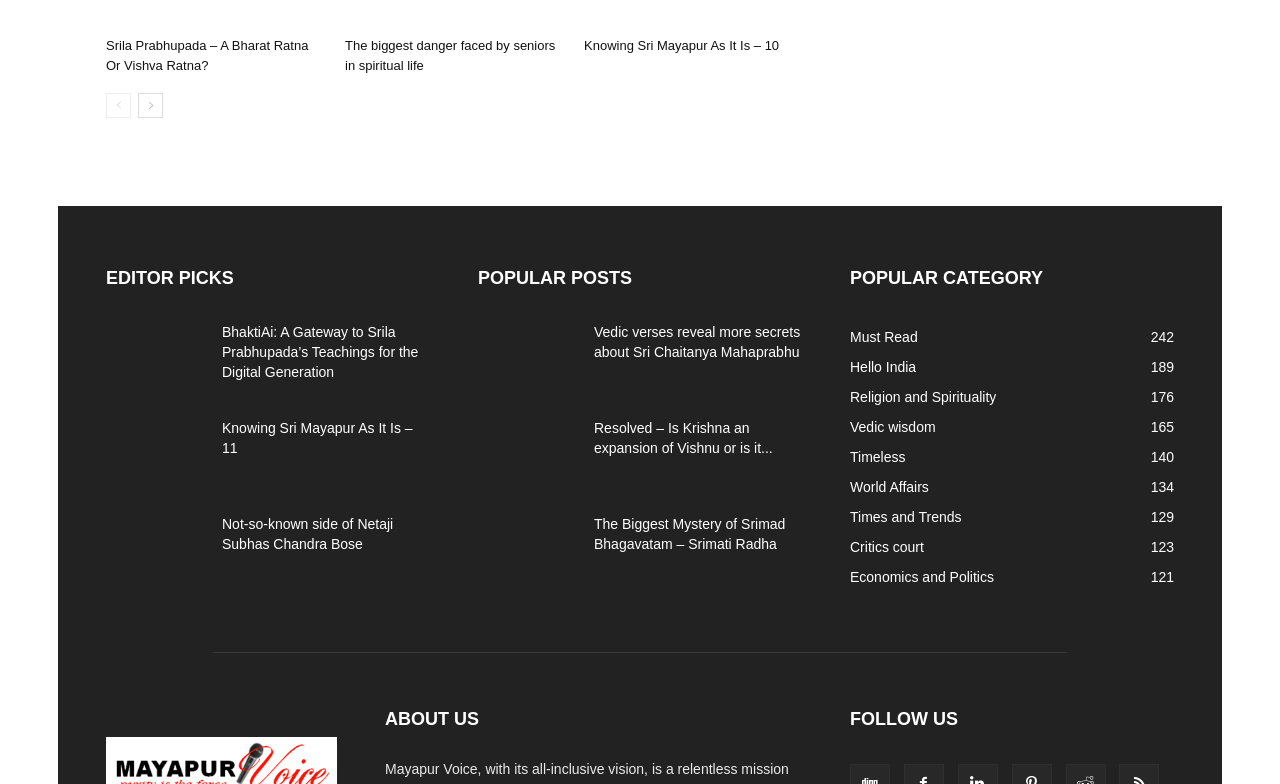Can you find the bounding box coordinates of the area I should click to execute the following instruction: "Visit the 'BhaktiAi: A Gateway to Srila Prabhupada’s Teachings for the Digital Generation' page"?

[0.173, 0.413, 0.327, 0.484]